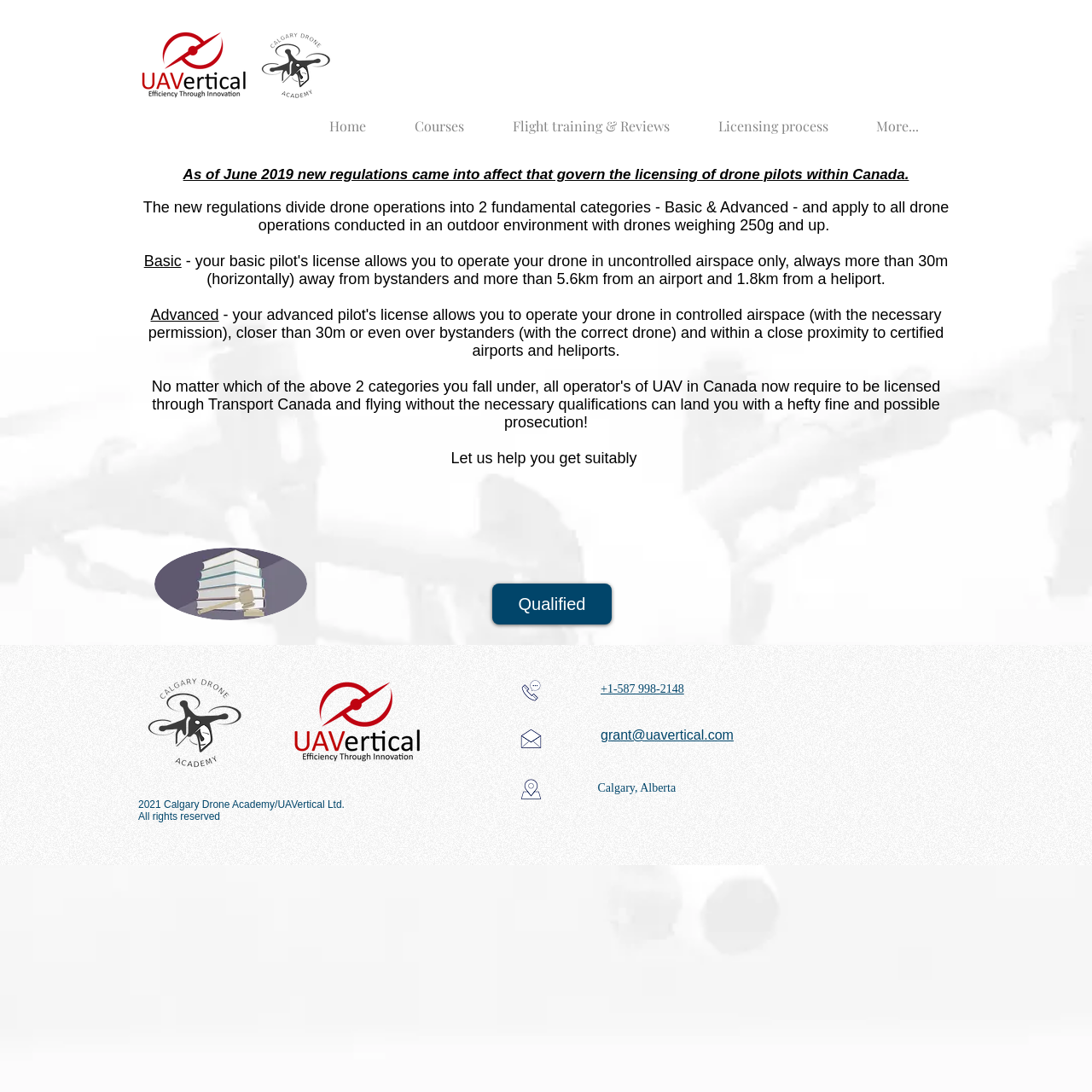Predict the bounding box of the UI element based on the description: "+1-587 998-2148". The coordinates should be four float numbers between 0 and 1, formatted as [left, top, right, bottom].

[0.55, 0.626, 0.626, 0.637]